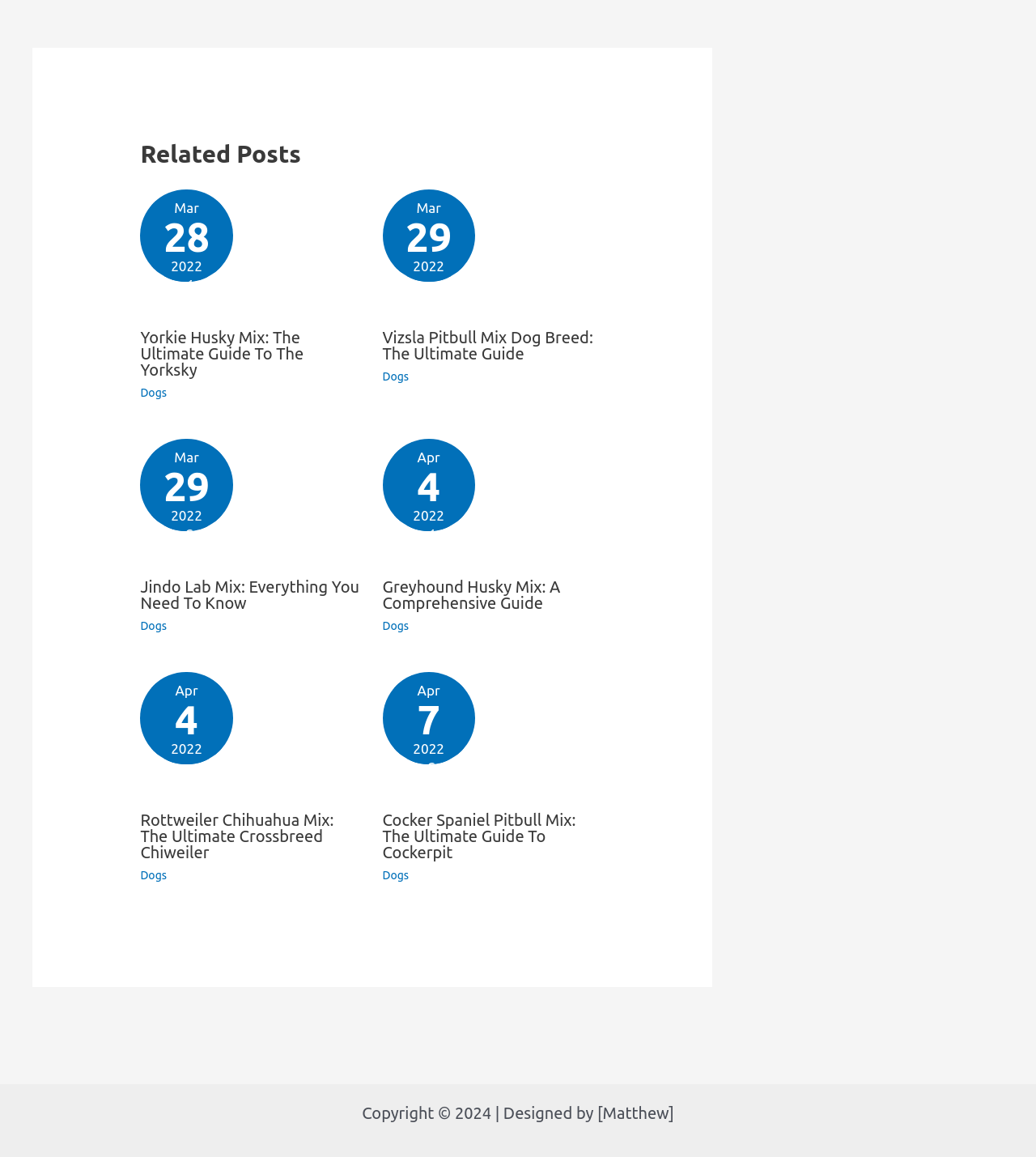What is the category of the fourth article?
Please ensure your answer is as detailed and informative as possible.

I determined the category of the fourth article by looking at the link element with the text 'Dogs' which is a child element of the fourth article element.